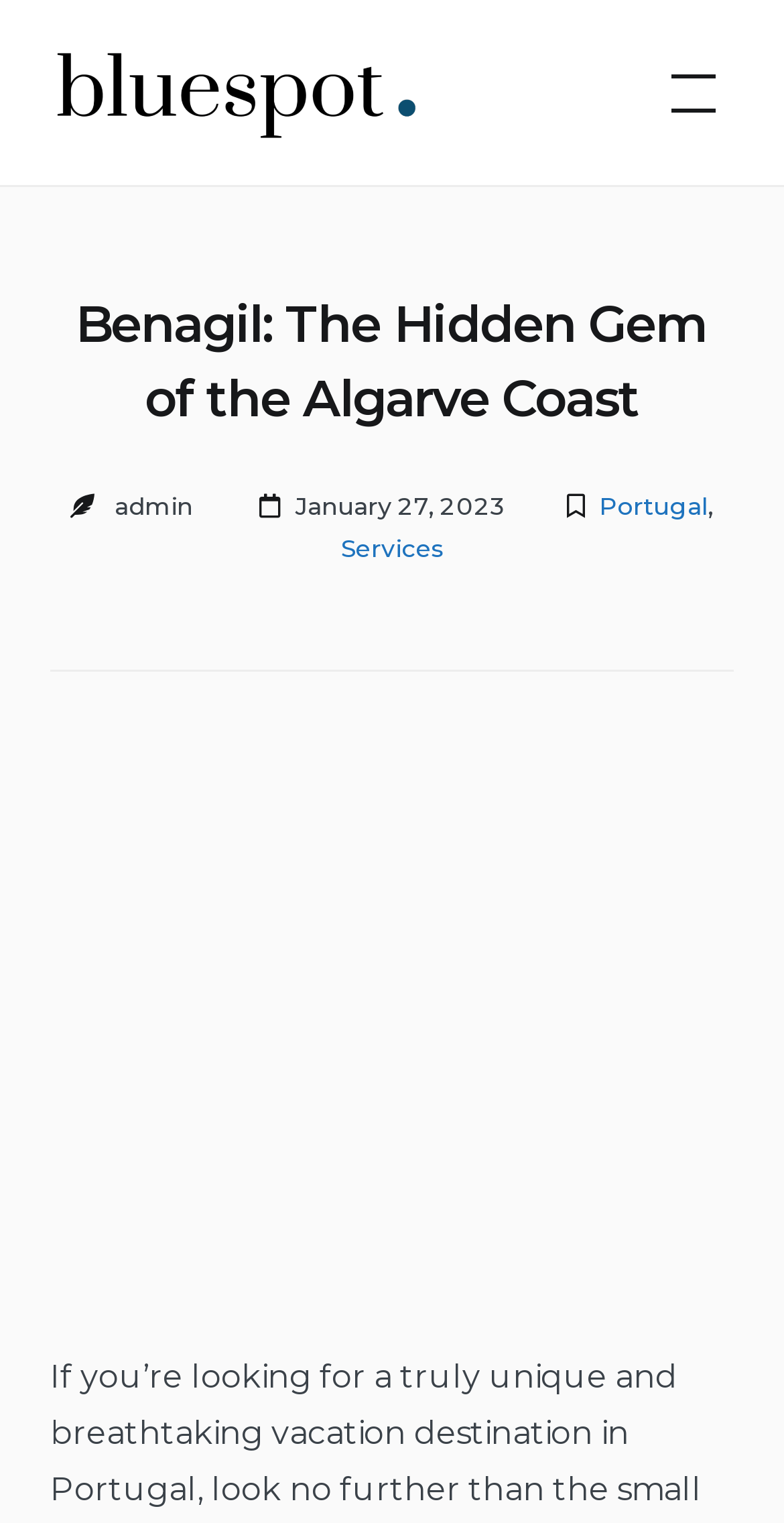Give an in-depth explanation of the webpage layout and content.

The webpage is about Benagil, a hidden gem on the Algarve coast in Portugal. At the top left, there is a Bluespot logo, which is also a link. Next to it, there is another Bluespot link. On the top right, there is a button to expand the primary menu.

Below the top section, there is a header area that spans the entire width of the page. It contains a heading that reads "Benagil: The Hidden Gem of the Algarve Coast". Underneath the heading, there are three links: "admin" on the left, "Portugal" on the right, and "Services" in the middle. There is also a time element that displays the date "January 27, 2023".

Below the header area, there is a large image that takes up most of the page's width, showcasing Benagil Cave. The image is positioned in the middle of the page, with some space above and below it.